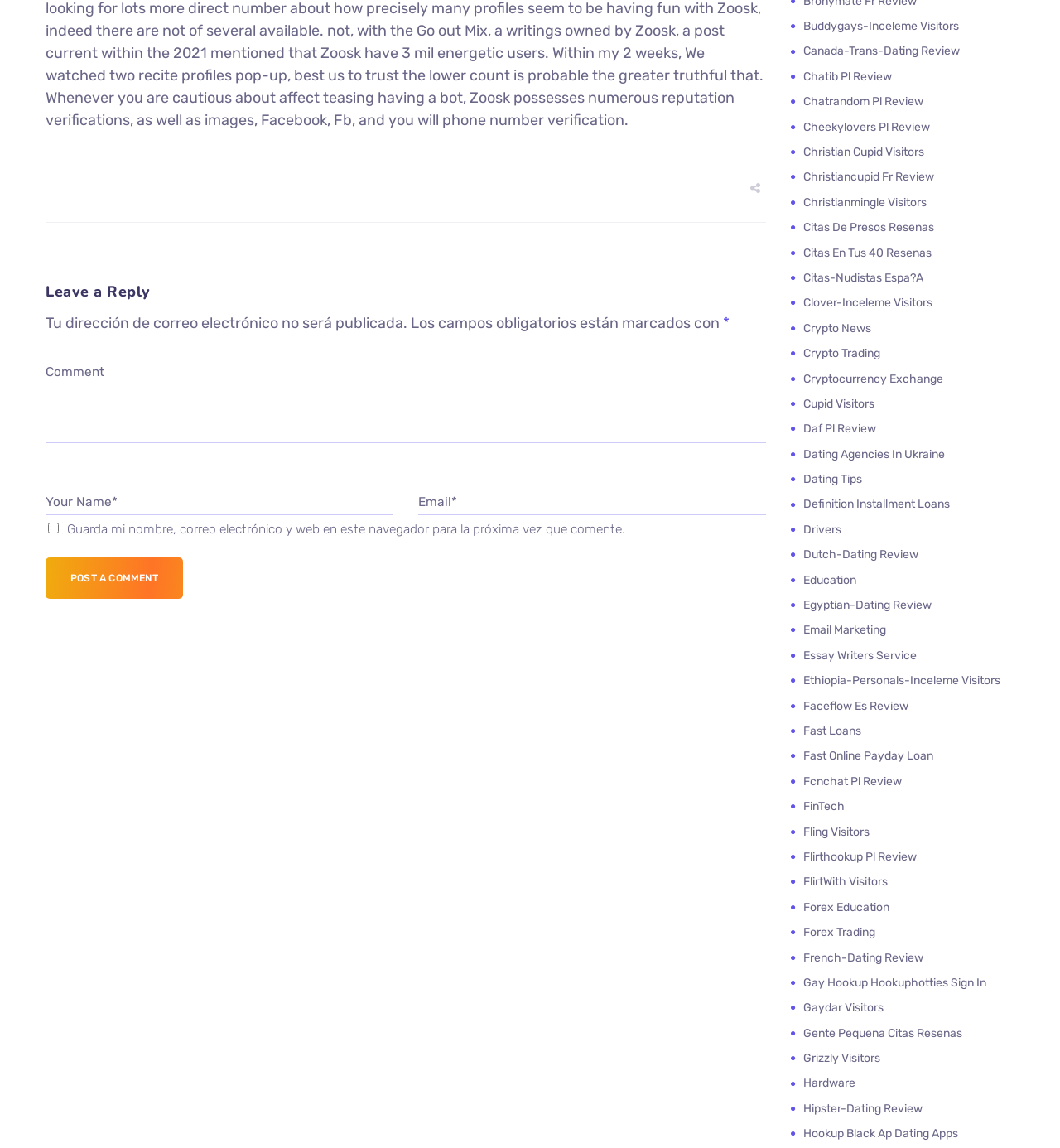Identify the bounding box coordinates of the specific part of the webpage to click to complete this instruction: "Enter your comment".

[0.043, 0.306, 0.723, 0.386]